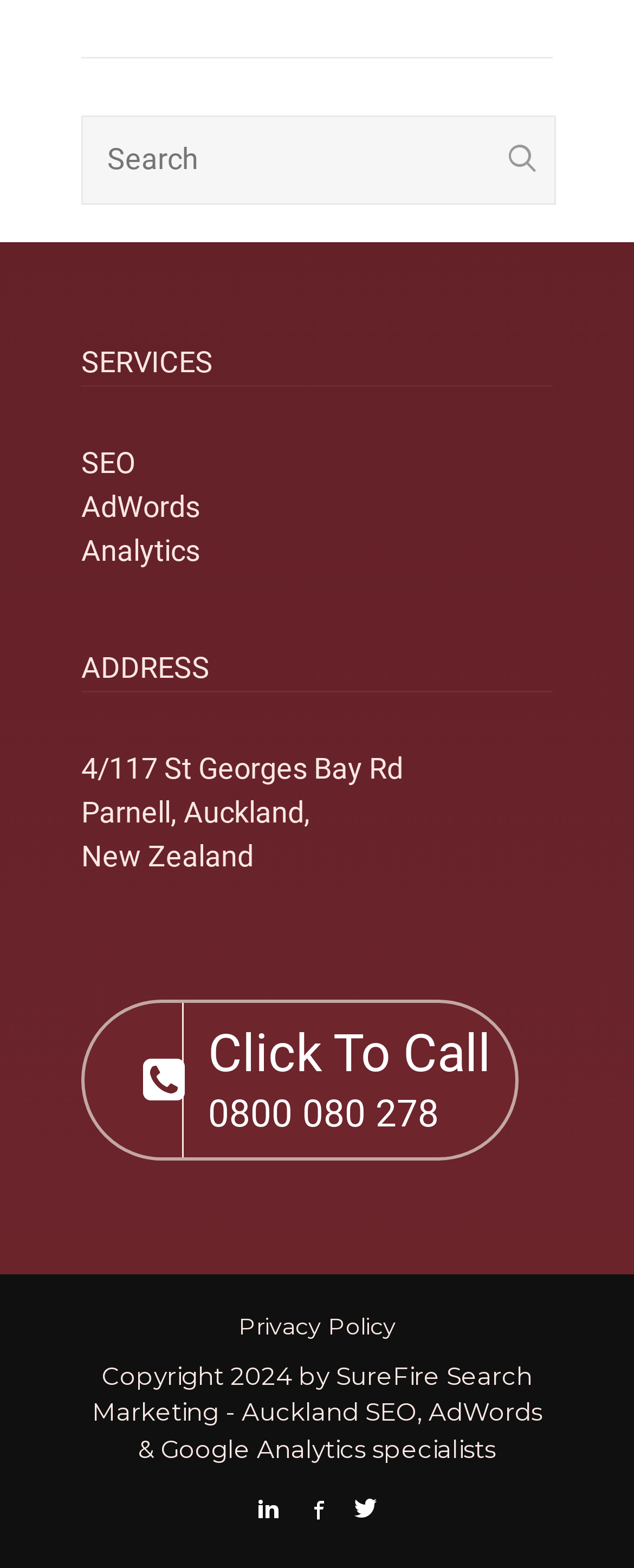Pinpoint the bounding box coordinates for the area that should be clicked to perform the following instruction: "Search".

[0.131, 0.075, 0.785, 0.127]